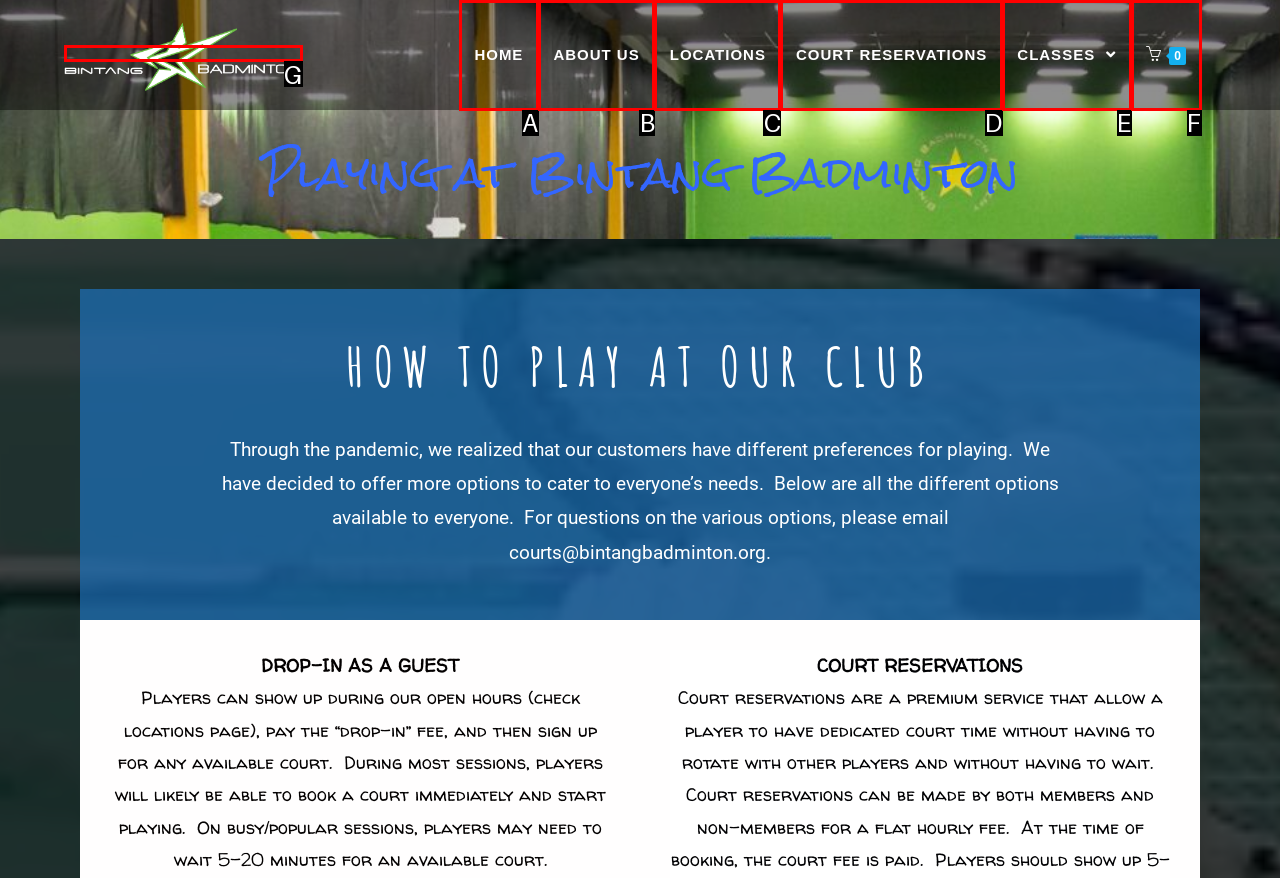Which UI element corresponds to this description: Home
Reply with the letter of the correct option.

A